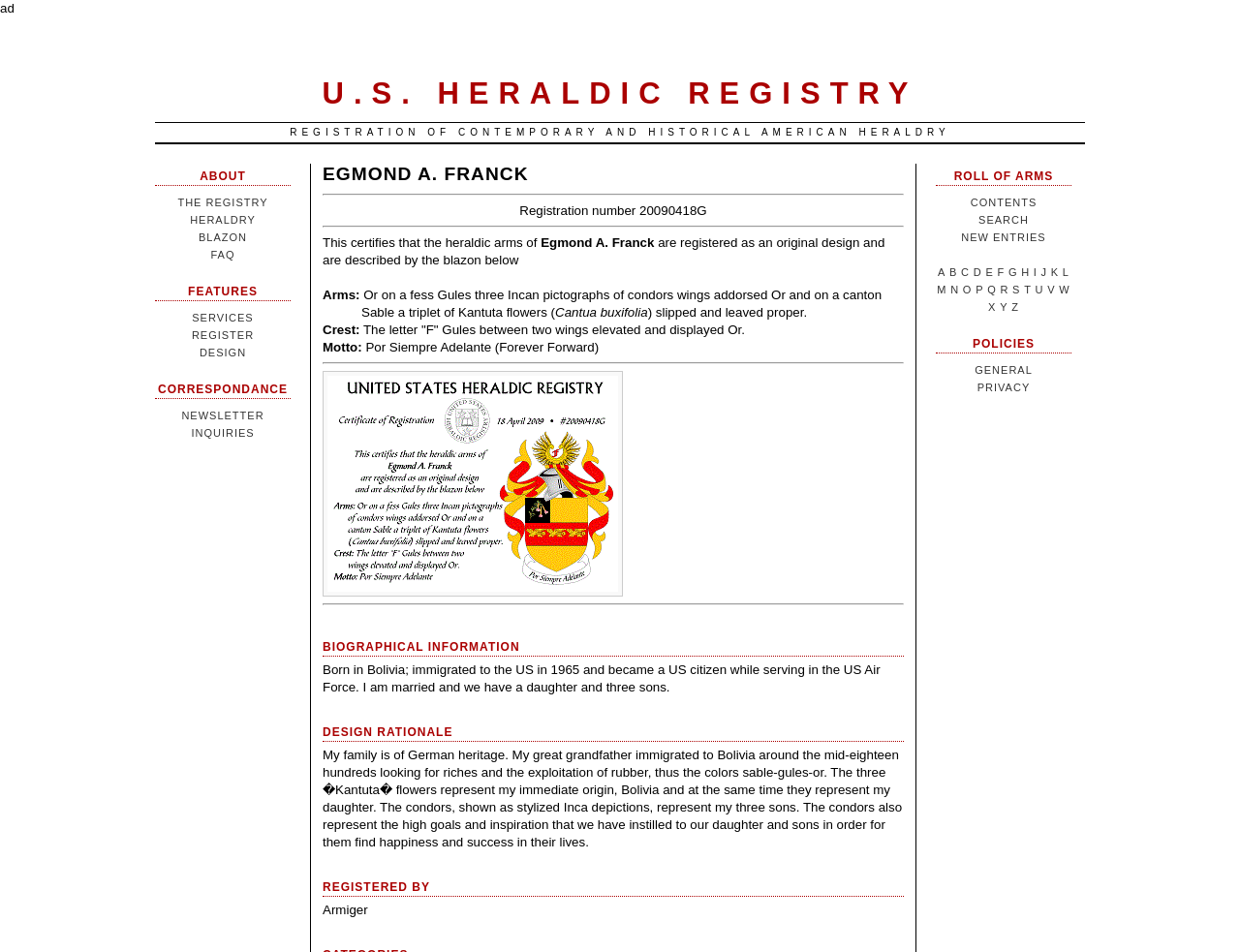Elaborate on the information and visuals displayed on the webpage.

The webpage is about the U.S. Heraldic Registry, specifically showcasing the registration of Egmond A. Franck. At the top, there is a heading "U.S. HERALDIC REGISTRY" followed by a subheading "REGISTRATION OF CONTEMPORARY AND HISTORICAL AMERICAN HERALDRY". Below this, there are several links to different sections of the registry, including "THE REGISTRY", "HERALDRY", "BLAZON", and "FAQ".

To the right of these links, there is a section dedicated to Egmond A. Franck's registration, with a heading "EGMOND A. FRANCK" and a horizontal separator line below it. Within this section, there is a registration number and a certification statement describing Franck's heraldic arms. The arms are described in detail, including the blazon, crest, and motto.

Below this section, there are three more sections: "BIOGRAPHICAL INFORMATION", "DESIGN RATIONALE", and "REGISTERED BY". The biographical information section provides a brief overview of Franck's life, while the design rationale section explains the inspiration behind his heraldic arms. The registered by section simply states "Armiger".

On the right side of the page, there is a separate section titled "ROLL OF ARMS" with links to different alphabetical sections, from "A" to "Z". There is also a "POLICIES" section with links to "GENERAL" and "PRIVACY" policies.

Throughout the page, there are several horizontal separator lines dividing the different sections, making it easy to navigate and read.